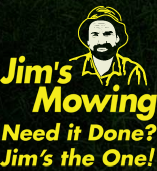Carefully examine the image and provide an in-depth answer to the question: What is the profession of the person depicted in the logo?

The caption describes the logo as featuring a stylized representation of Jim, a gardener, wearing a hat and a shirt, indicating that the person depicted in the logo is a gardener.